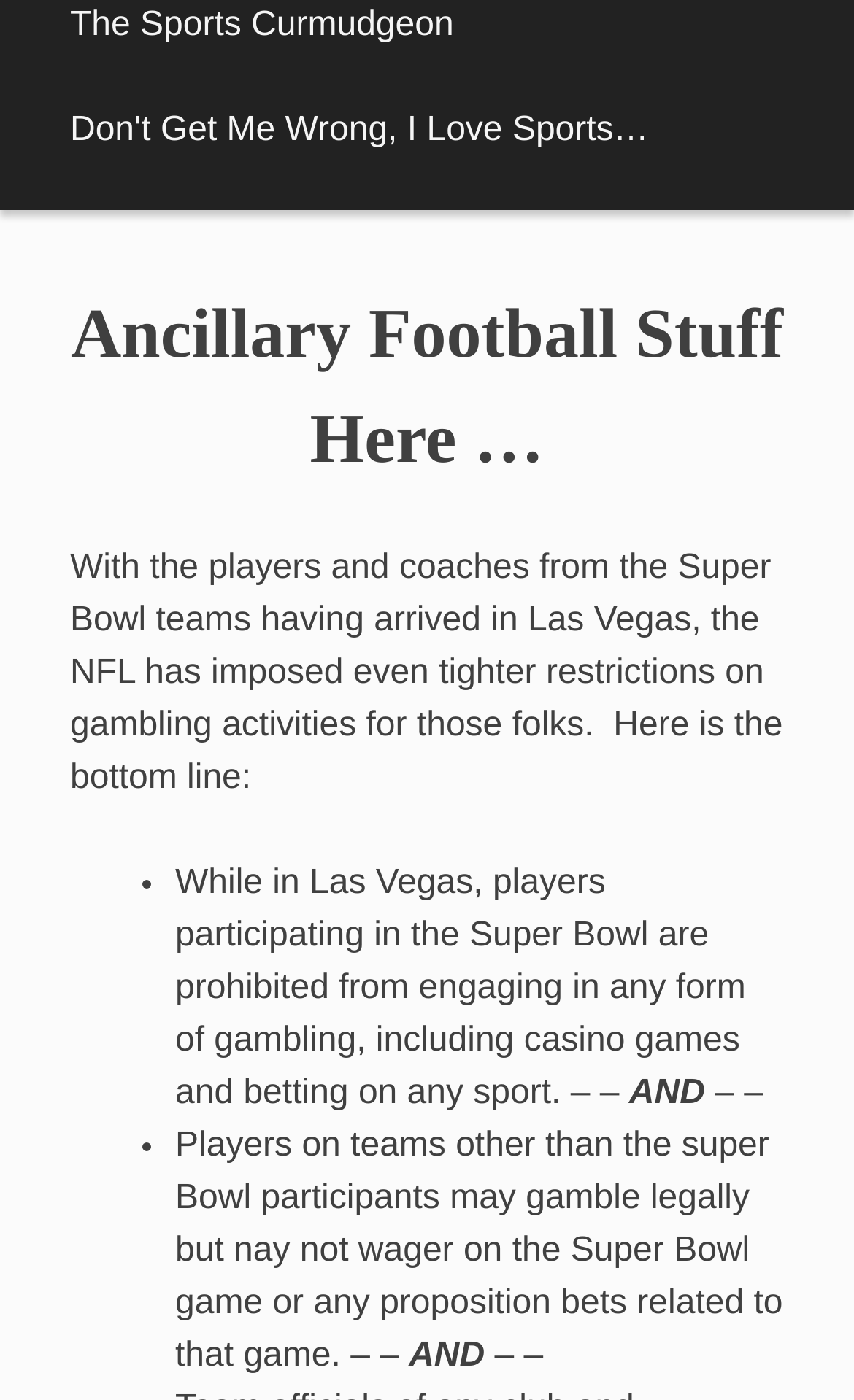Provide the bounding box coordinates for the UI element described in this sentence: "The Sports Curmudgeon". The coordinates should be four float values between 0 and 1, i.e., [left, top, right, bottom].

[0.082, 0.005, 0.531, 0.031]